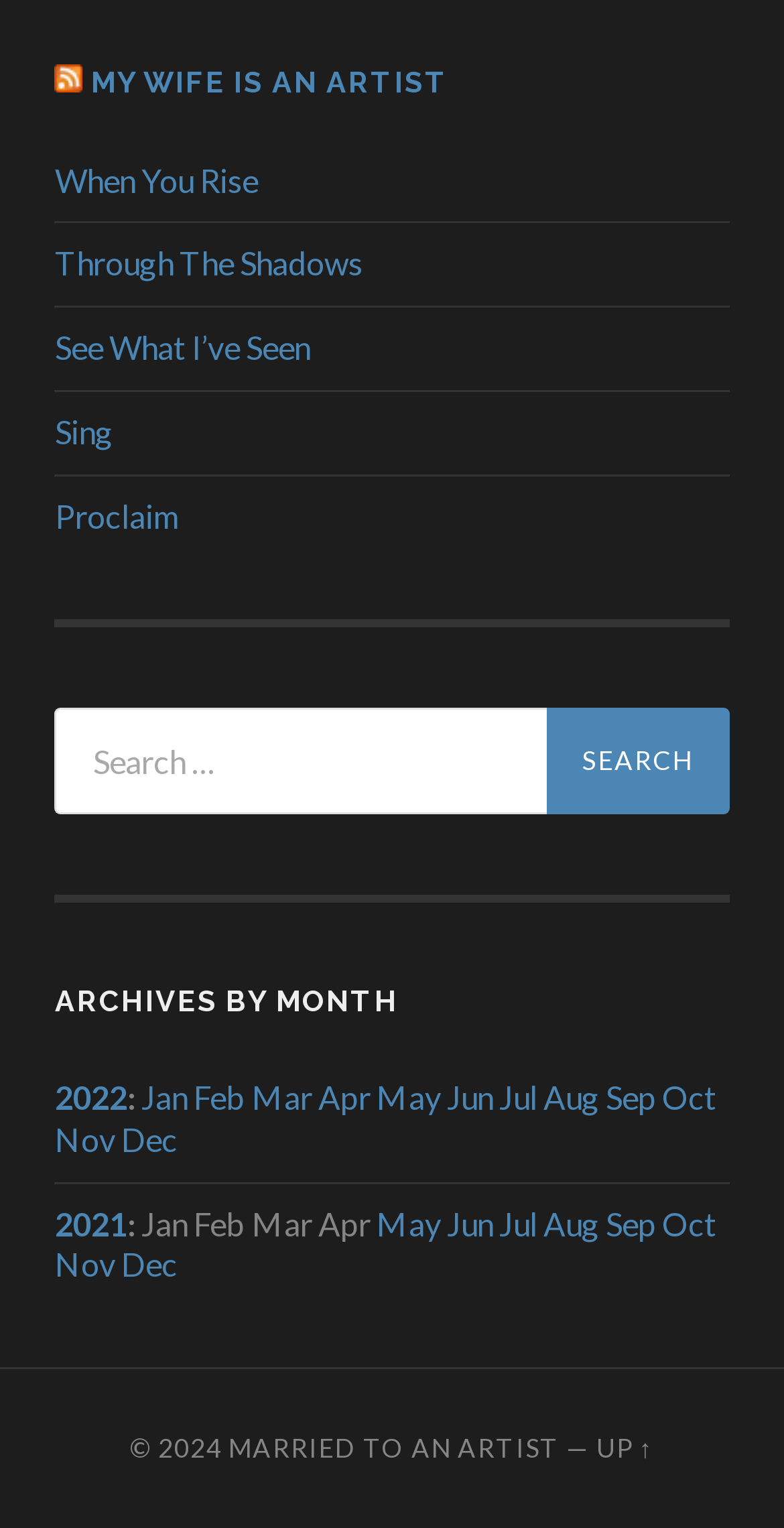Please pinpoint the bounding box coordinates for the region I should click to adhere to this instruction: "Go to the archives for 2022".

[0.07, 0.705, 0.162, 0.73]